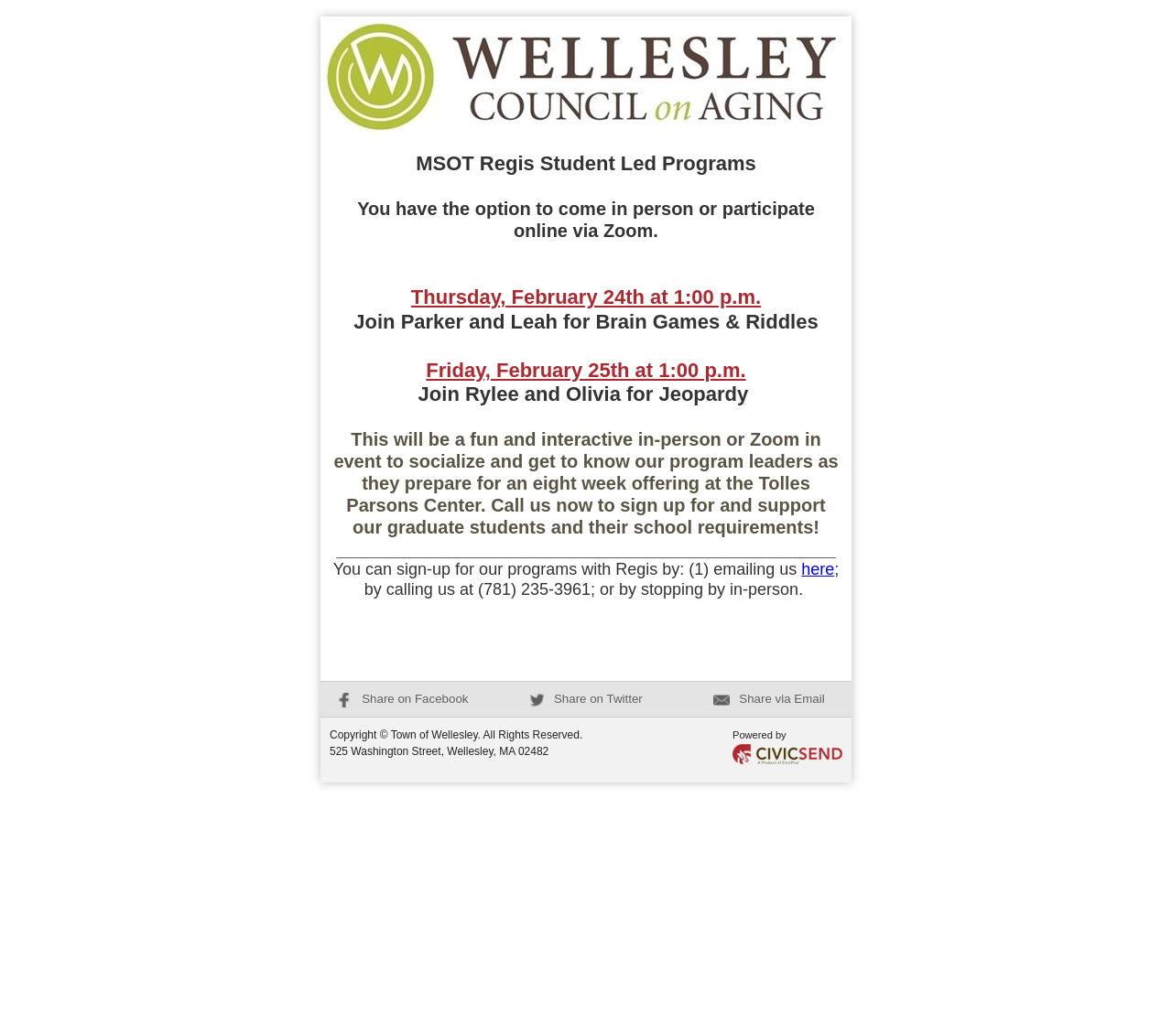Please identify the primary heading on the webpage and return its text.

MSOT Regis Student Led Programs
 
You have the option to come in person or participate online via Zoom.


Thursday, February 24th at 1:00 p.m.
Join Parker and Leah for Brain Games & Riddles

Friday, February 25th at 1:00 p.m.
Join Rylee and Olivia for Jeopardy 

This will be a fun and interactive in-person or Zoom in event to socialize and get to know our program leaders as they prepare for an eight week offering at the Tolles Parsons Center. Call us now to sign up for and support our graduate students and their school requirements!
_________________________________________________